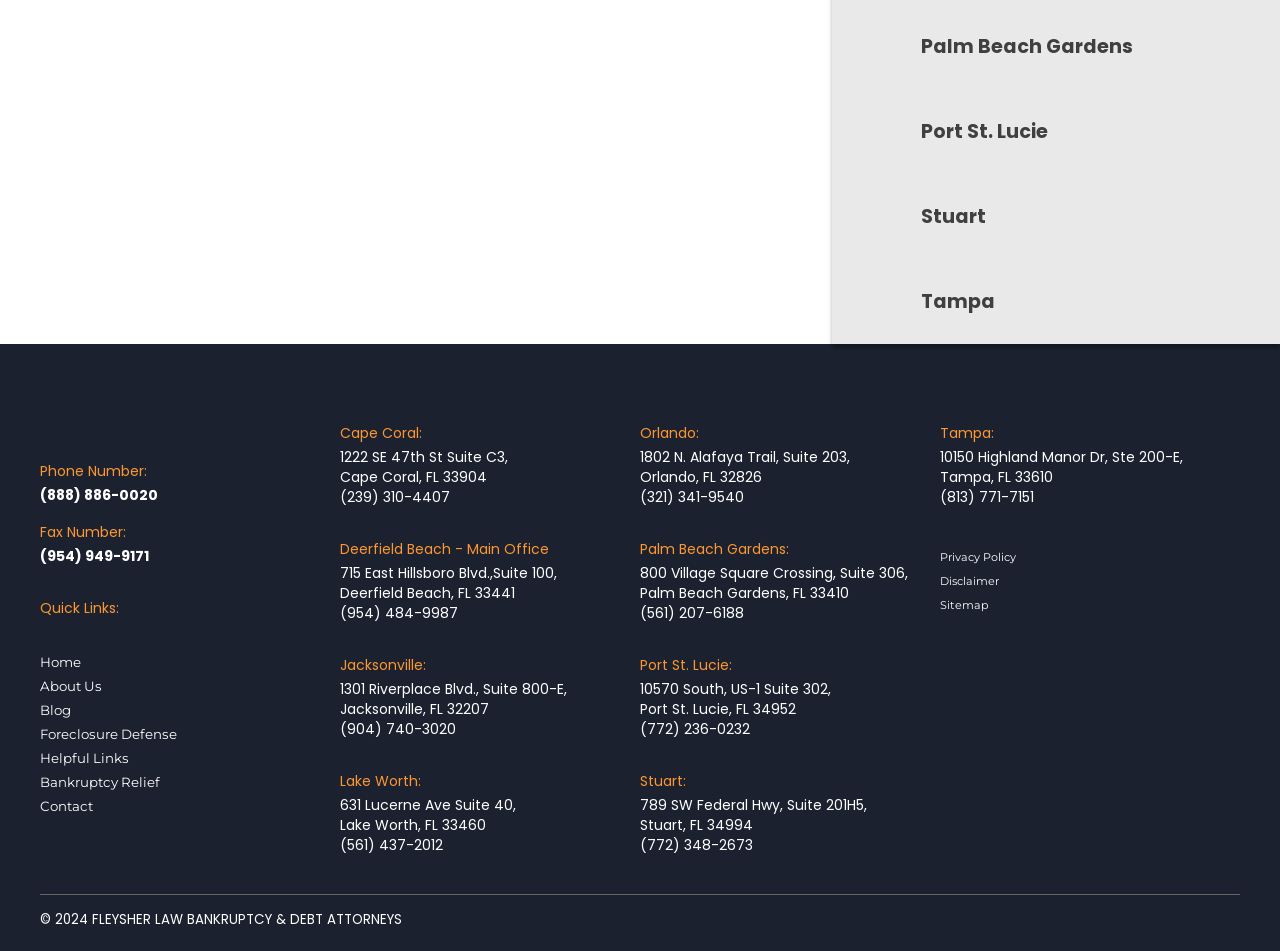Please identify the bounding box coordinates of the element's region that needs to be clicked to fulfill the following instruction: "Visit Home page". The bounding box coordinates should consist of four float numbers between 0 and 1, i.e., [left, top, right, bottom].

[0.031, 0.686, 0.138, 0.711]